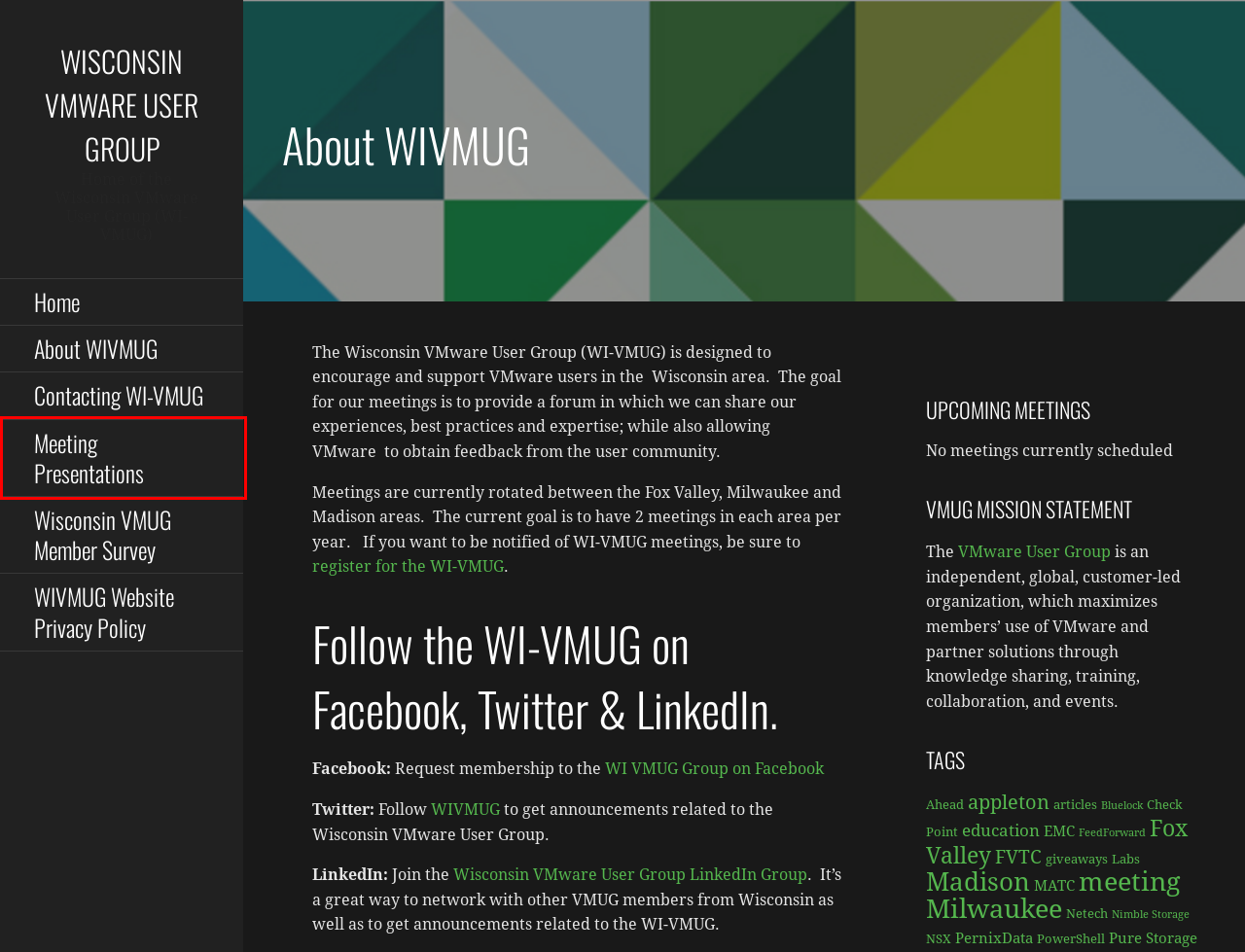Given a webpage screenshot featuring a red rectangle around a UI element, please determine the best description for the new webpage that appears after the element within the bounding box is clicked. The options are:
A. Pure Storage – Wisconsin VMware User Group
B. Madison – Wisconsin VMware User Group
C. EMC – Wisconsin VMware User Group
D. education – Wisconsin VMware User Group
E. Meeting Presentations – Wisconsin VMware User Group
F. Ahead – Wisconsin VMware User Group
G. Contacting WI-VMUG – Wisconsin VMware User Group
H. Check Point – Wisconsin VMware User Group

E